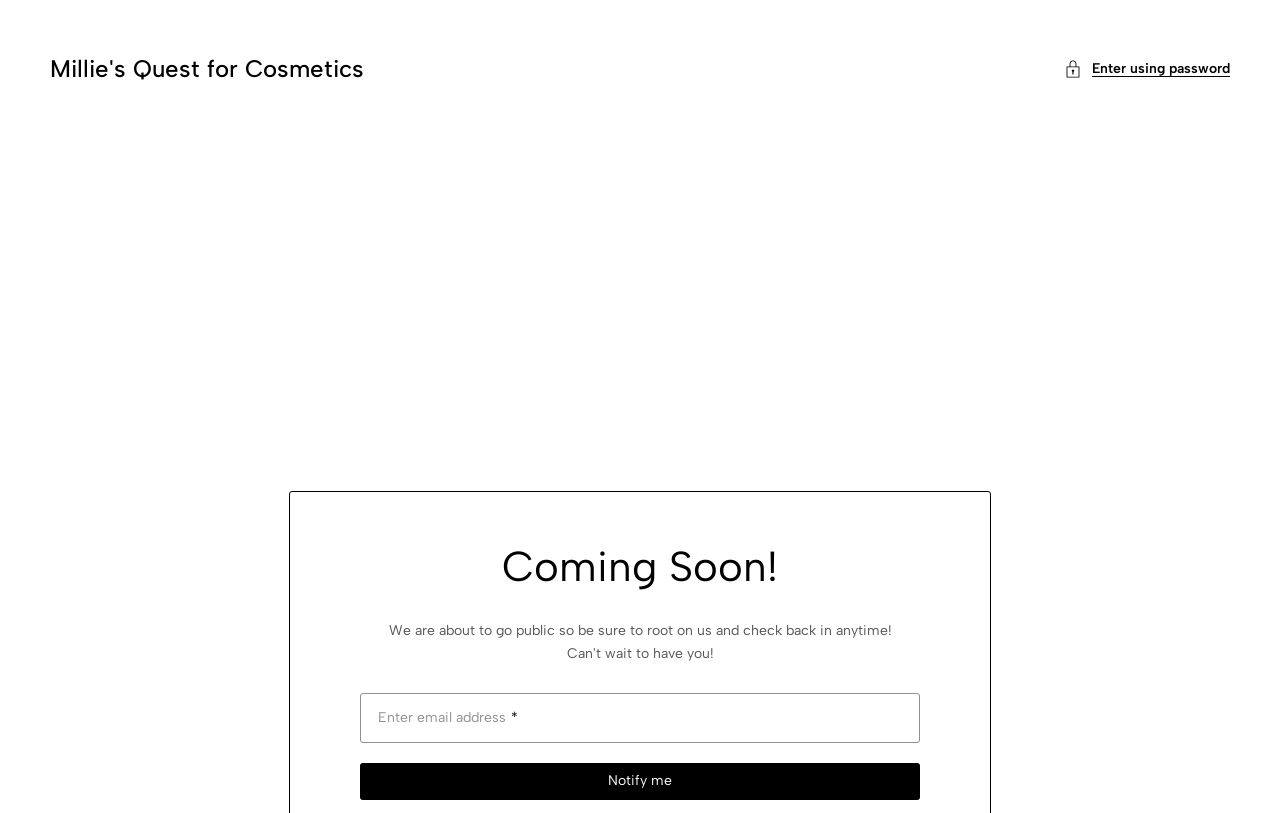Please analyze the image and provide a thorough answer to the question:
What is required to subscribe?

The textbox 'Enter email address *' is marked as required, indicating that an email address is necessary to subscribe to the website.